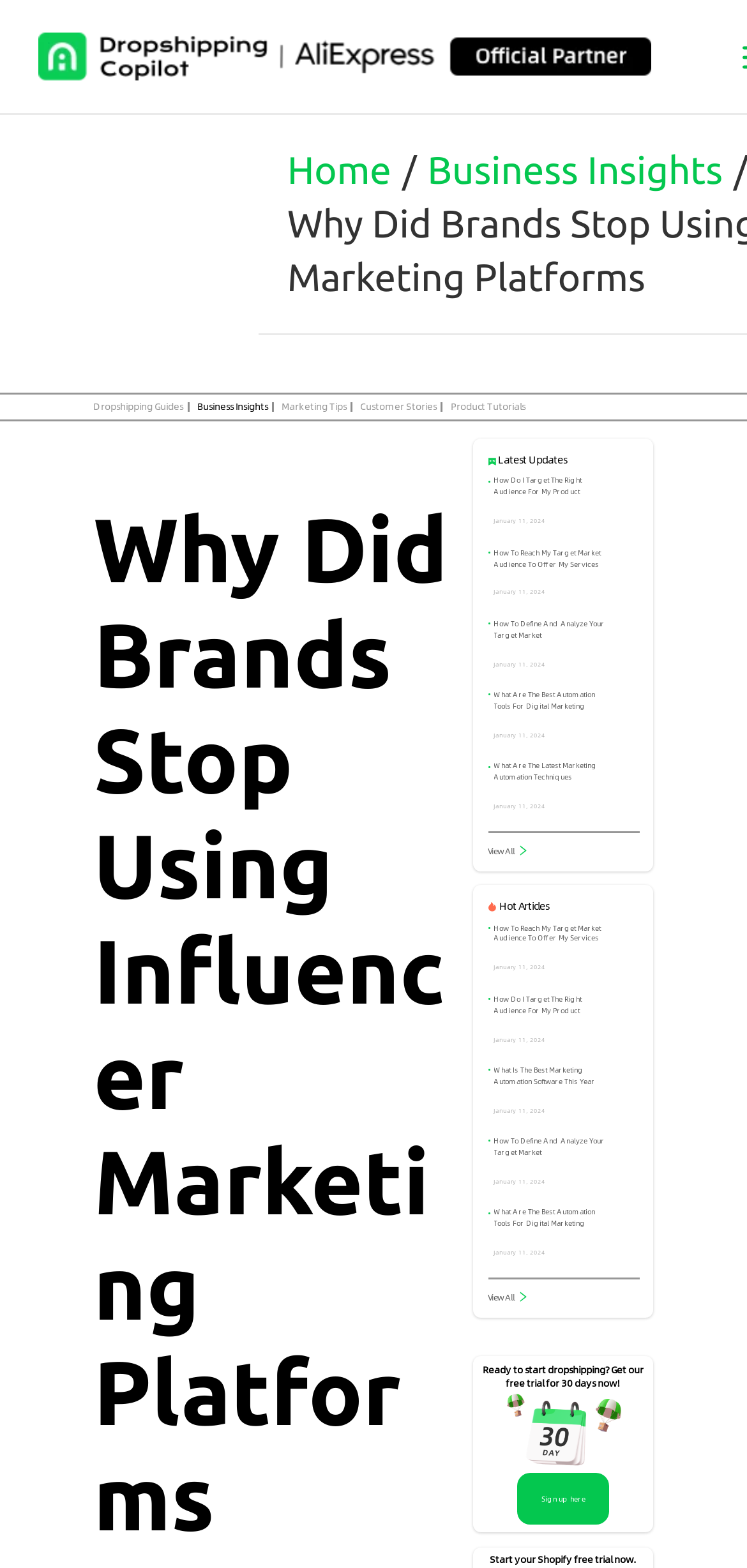Could you determine the bounding box coordinates of the clickable element to complete the instruction: "Click on the 'Home' link"? Provide the coordinates as four float numbers between 0 and 1, i.e., [left, top, right, bottom].

[0.385, 0.095, 0.524, 0.122]